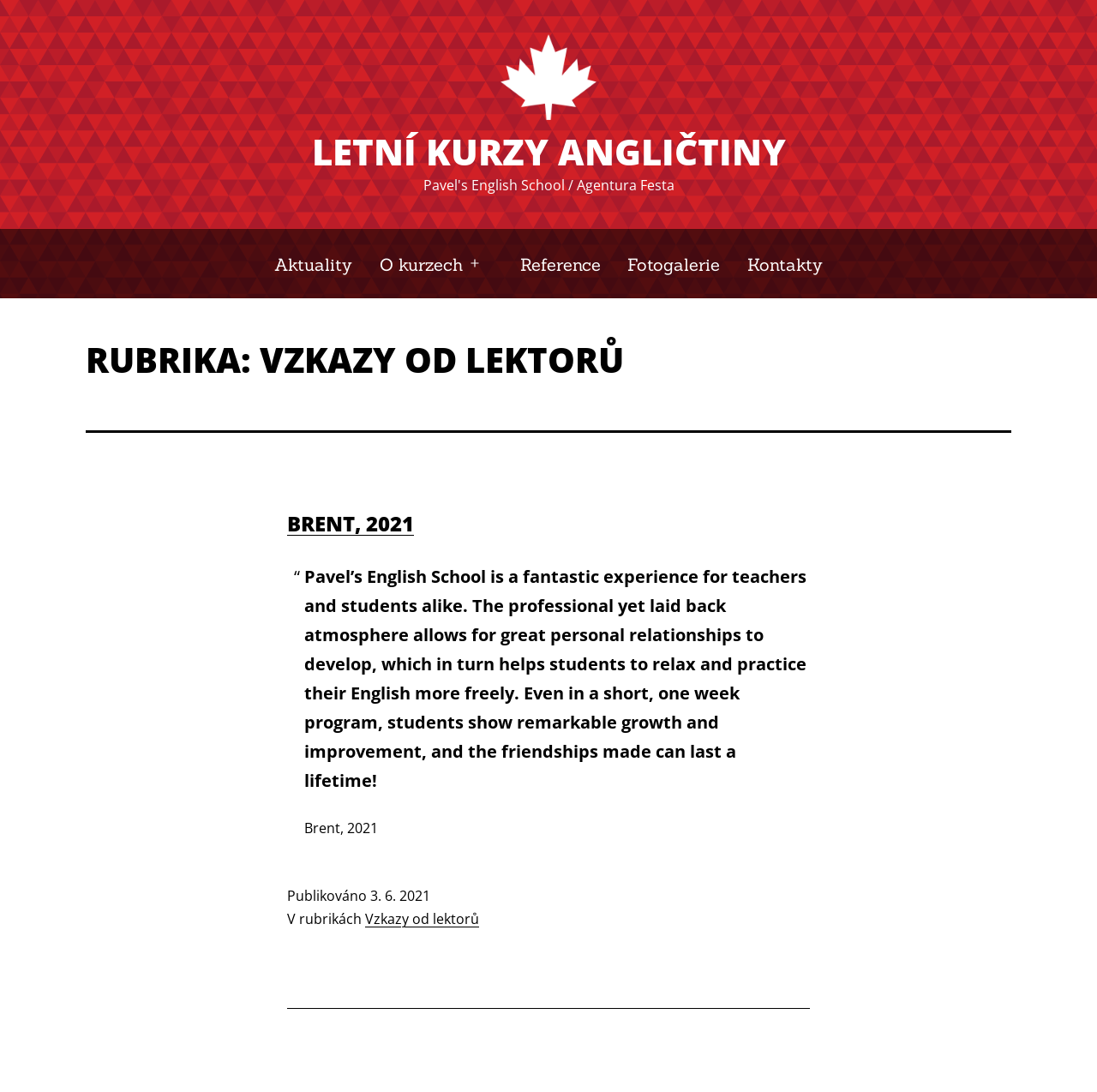Please provide a short answer using a single word or phrase for the question:
How many links are in the main menu?

6